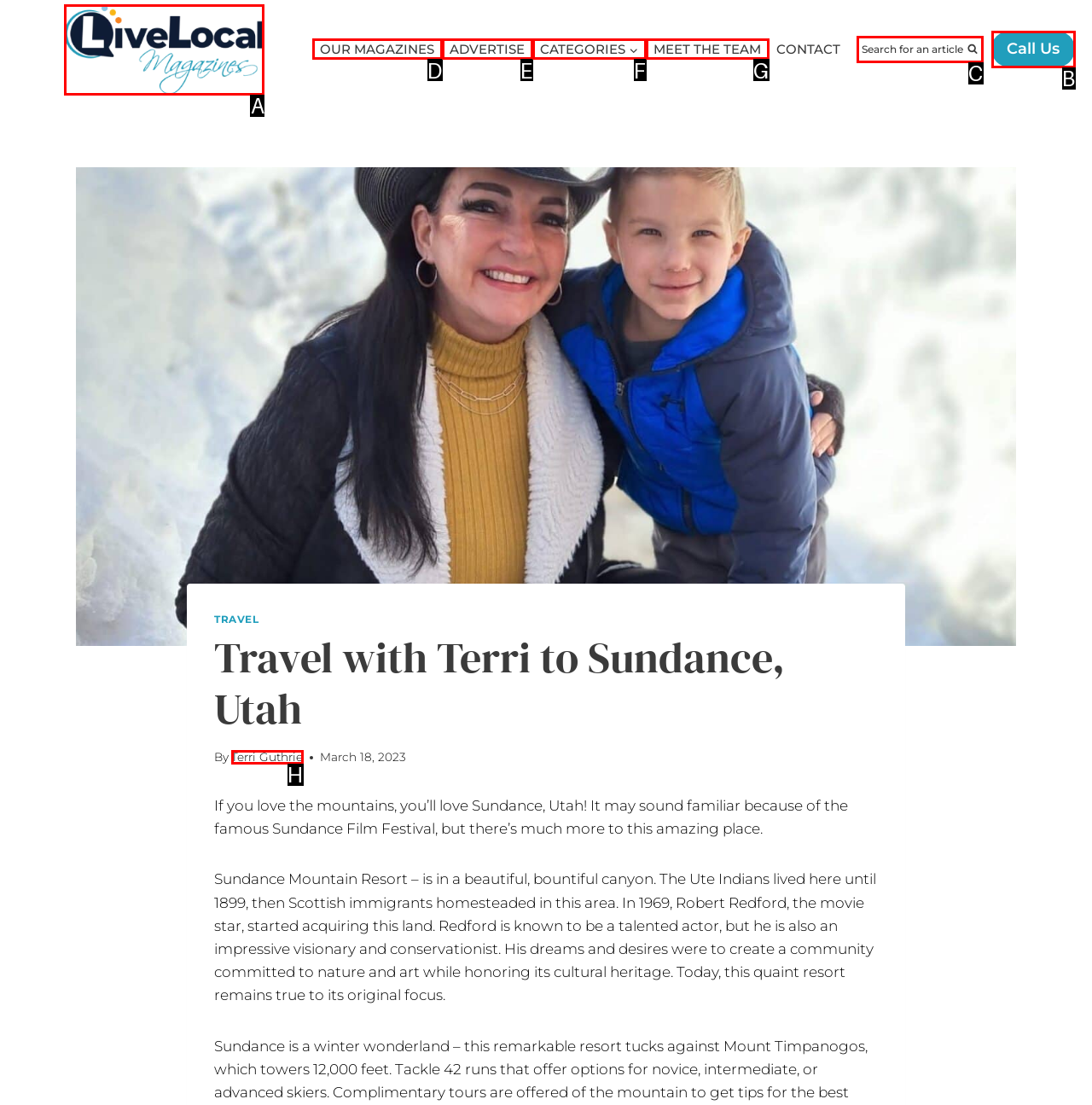Point out the HTML element I should click to achieve the following: Click on the Facebook Reports link Reply with the letter of the selected element.

None